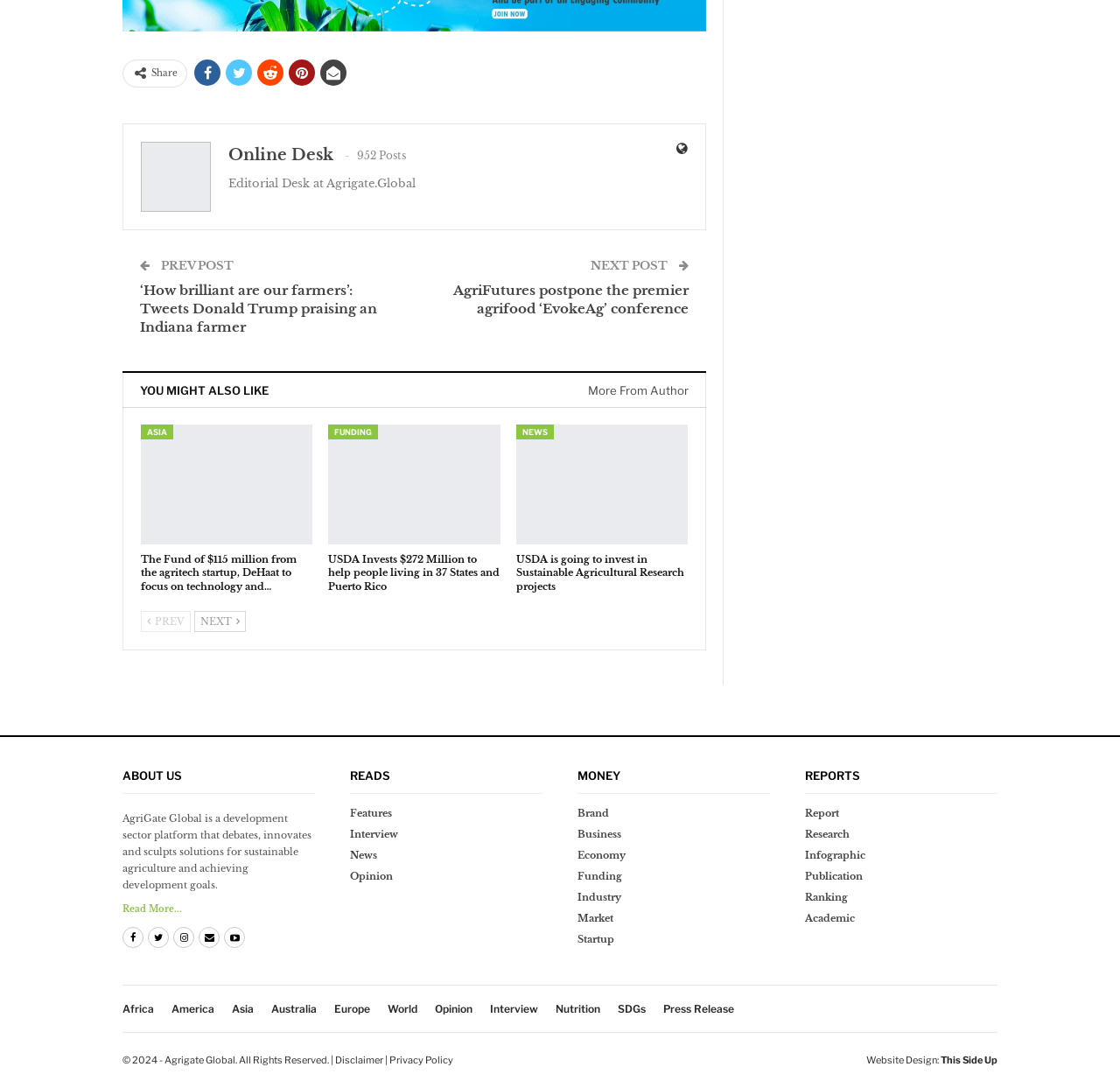Answer the question with a single word or phrase: 
What is the name of the platform?

AgriGate Global